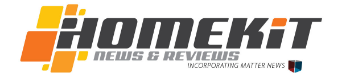What colors are used in the logo's background?
Look at the screenshot and respond with one word or a short phrase.

Orange and yellow